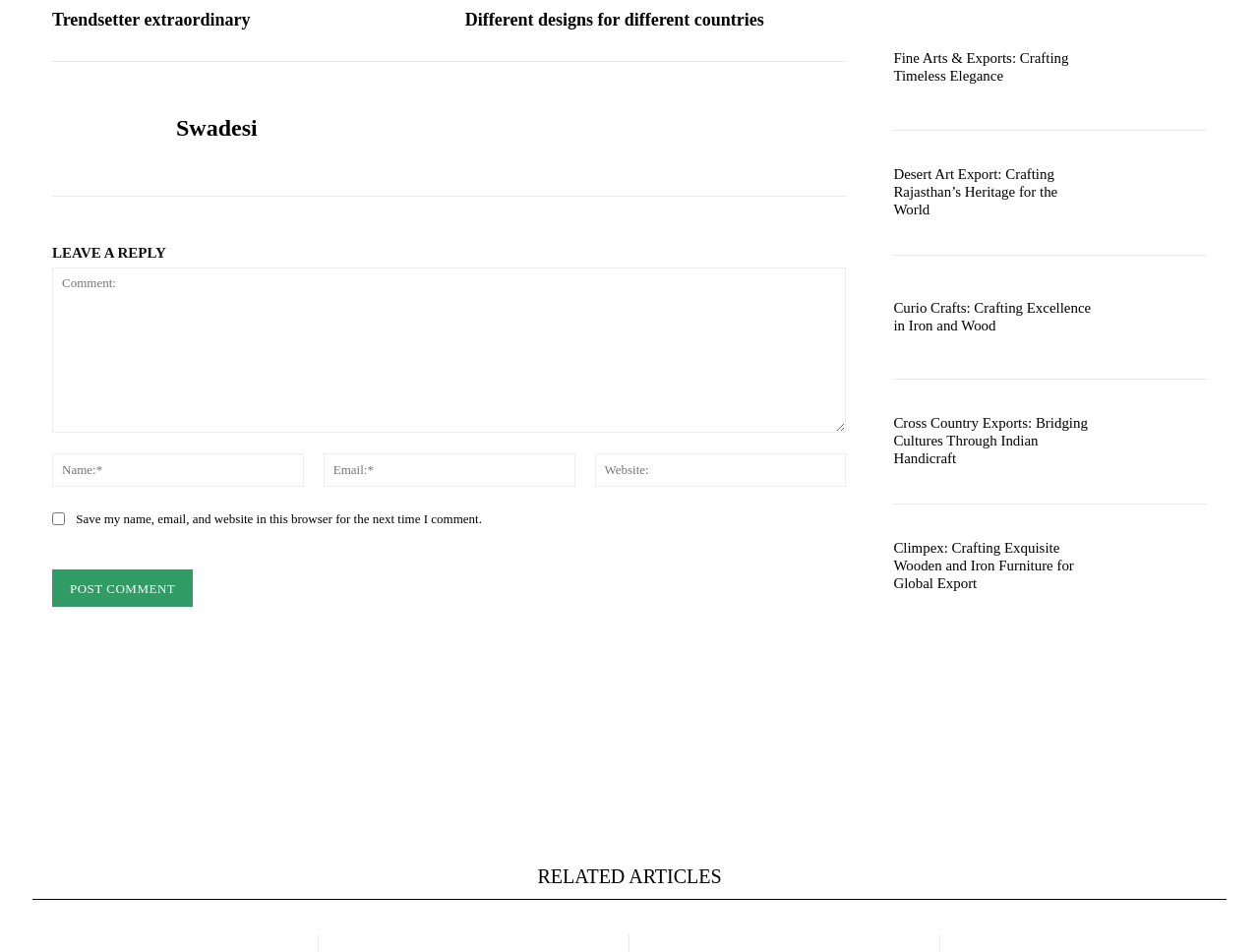Show the bounding box coordinates for the HTML element as described: "name="submit" value="Post Comment"".

[0.041, 0.598, 0.153, 0.638]